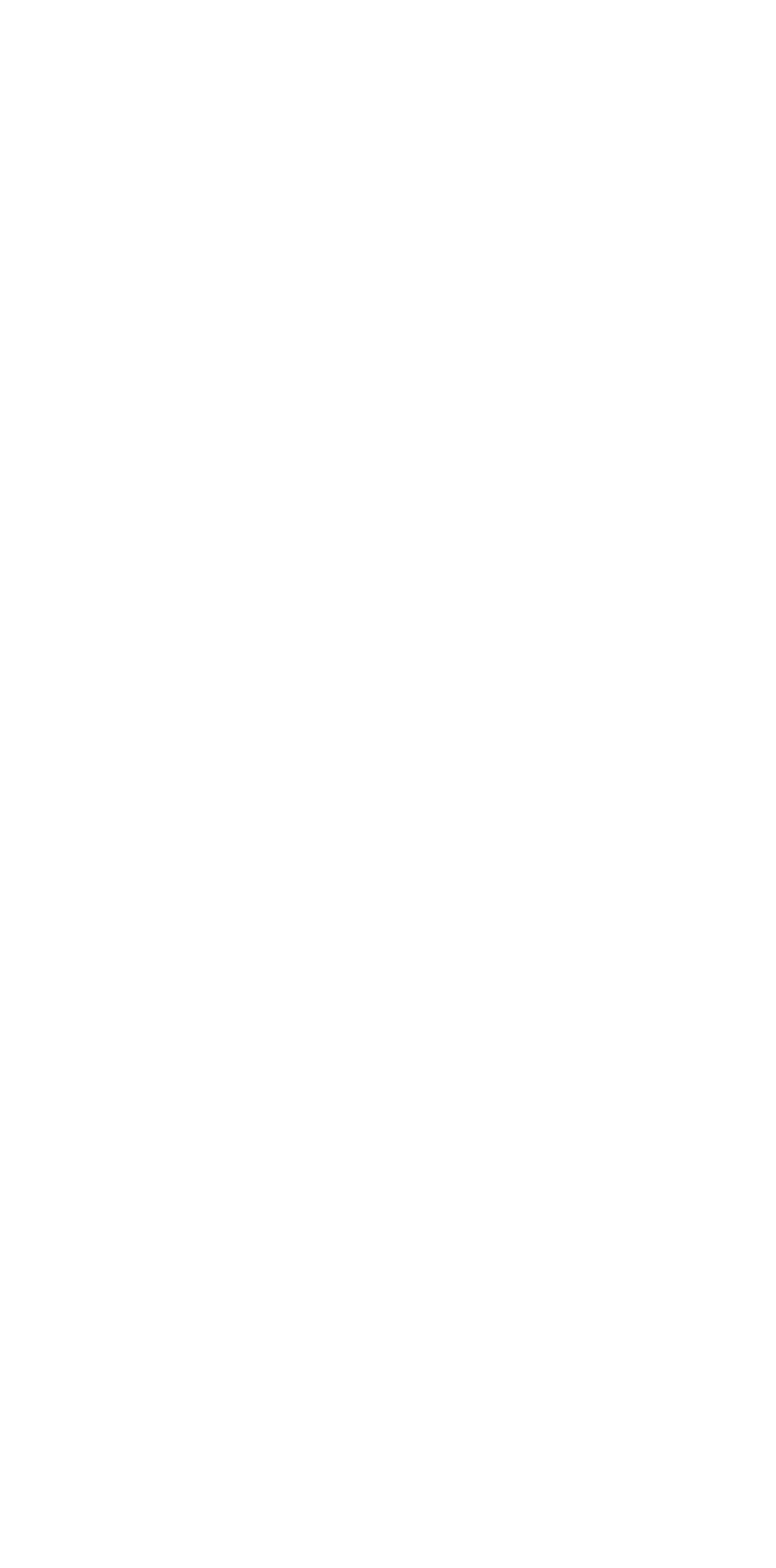Determine the bounding box coordinates of the section to be clicked to follow the instruction: "visit uterti". The coordinates should be given as four float numbers between 0 and 1, formatted as [left, top, right, bottom].

[0.101, 0.043, 0.206, 0.07]